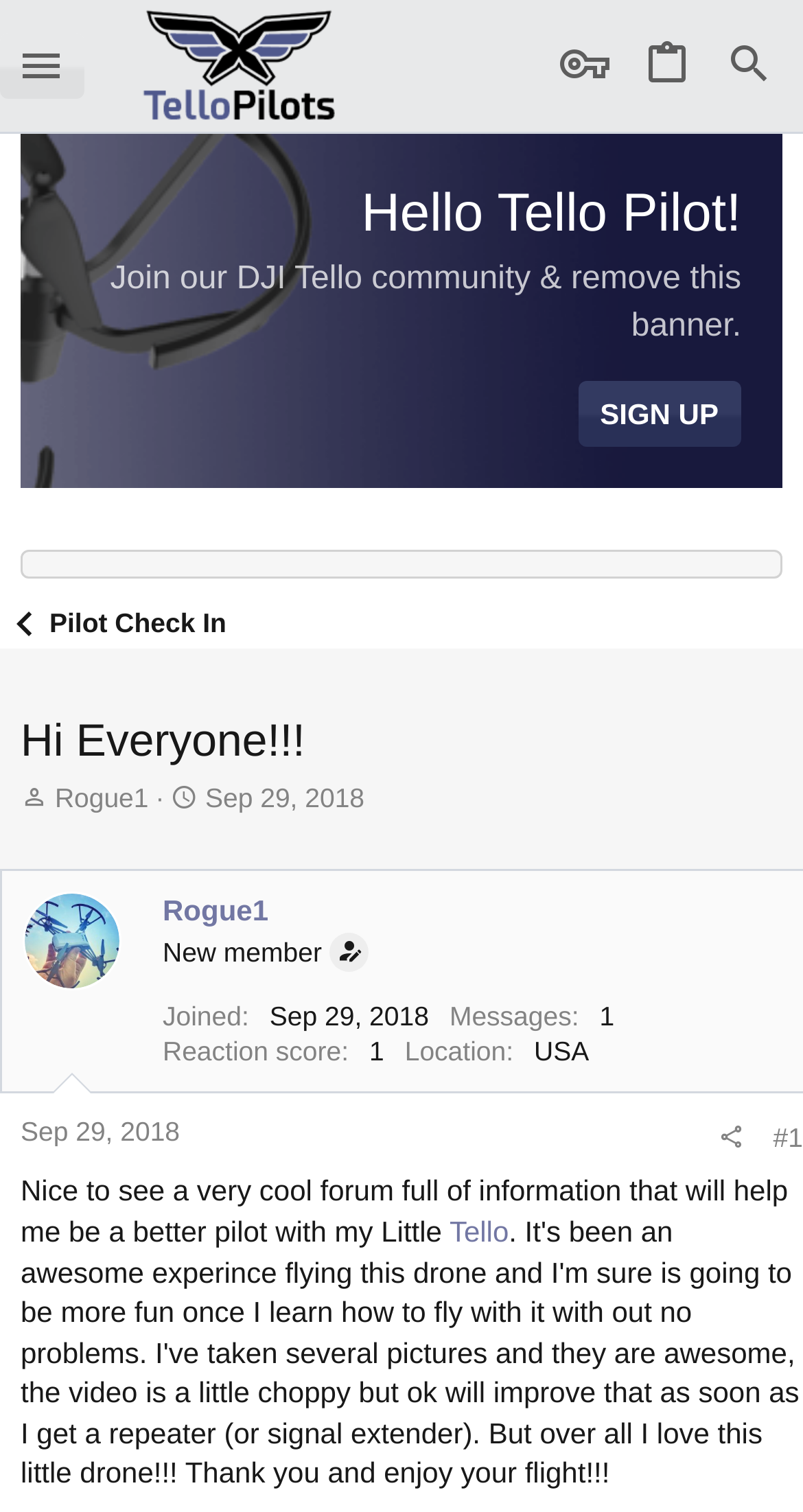Locate the bounding box coordinates of the element that needs to be clicked to carry out the instruction: "Search for something". The coordinates should be given as four float numbers ranging from 0 to 1, i.e., [left, top, right, bottom].

[0.882, 0.022, 0.913, 0.065]